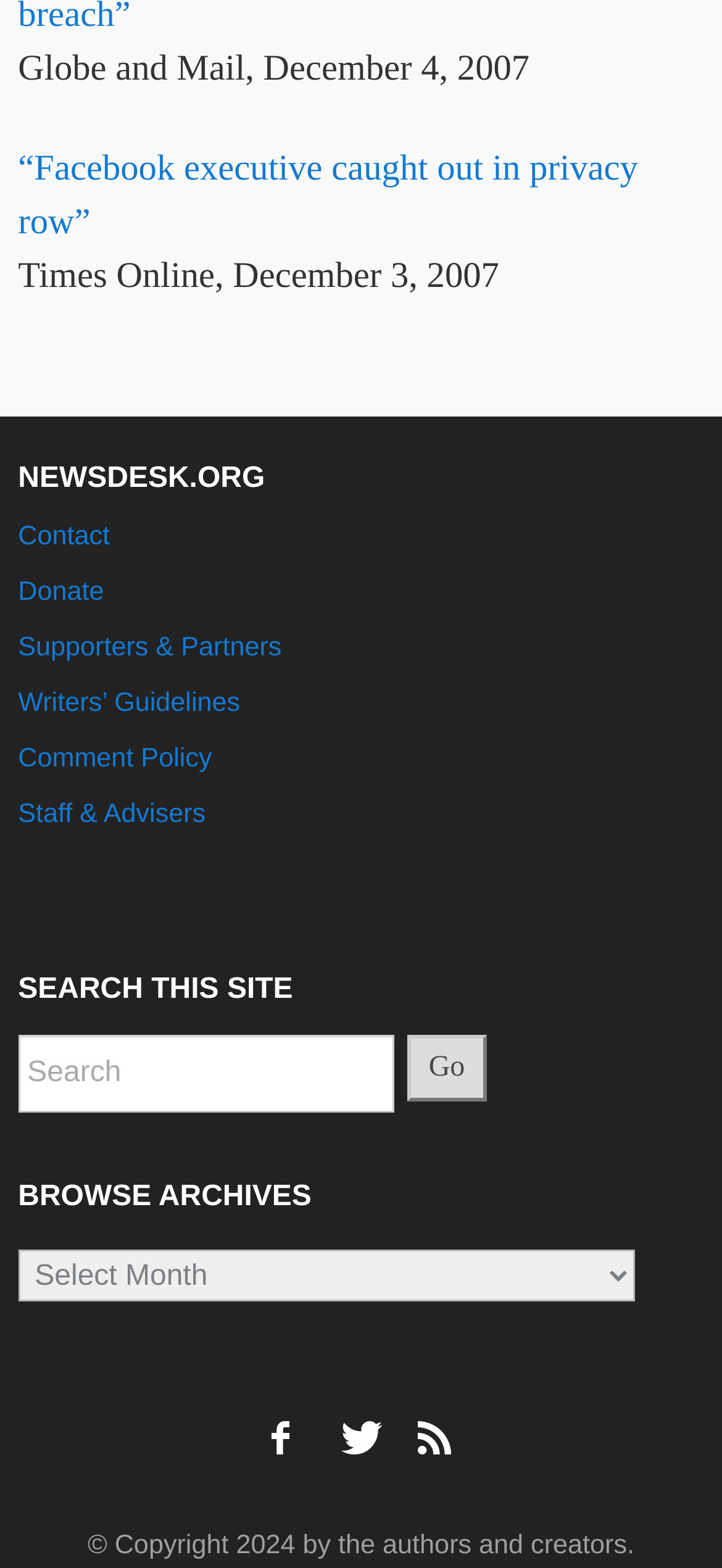Please provide a comprehensive answer to the question based on the screenshot: What is the copyright year of the website?

The copyright information is located at the bottom of the webpage, where it is written as '© Copyright 2024 by the authors and creators.'.